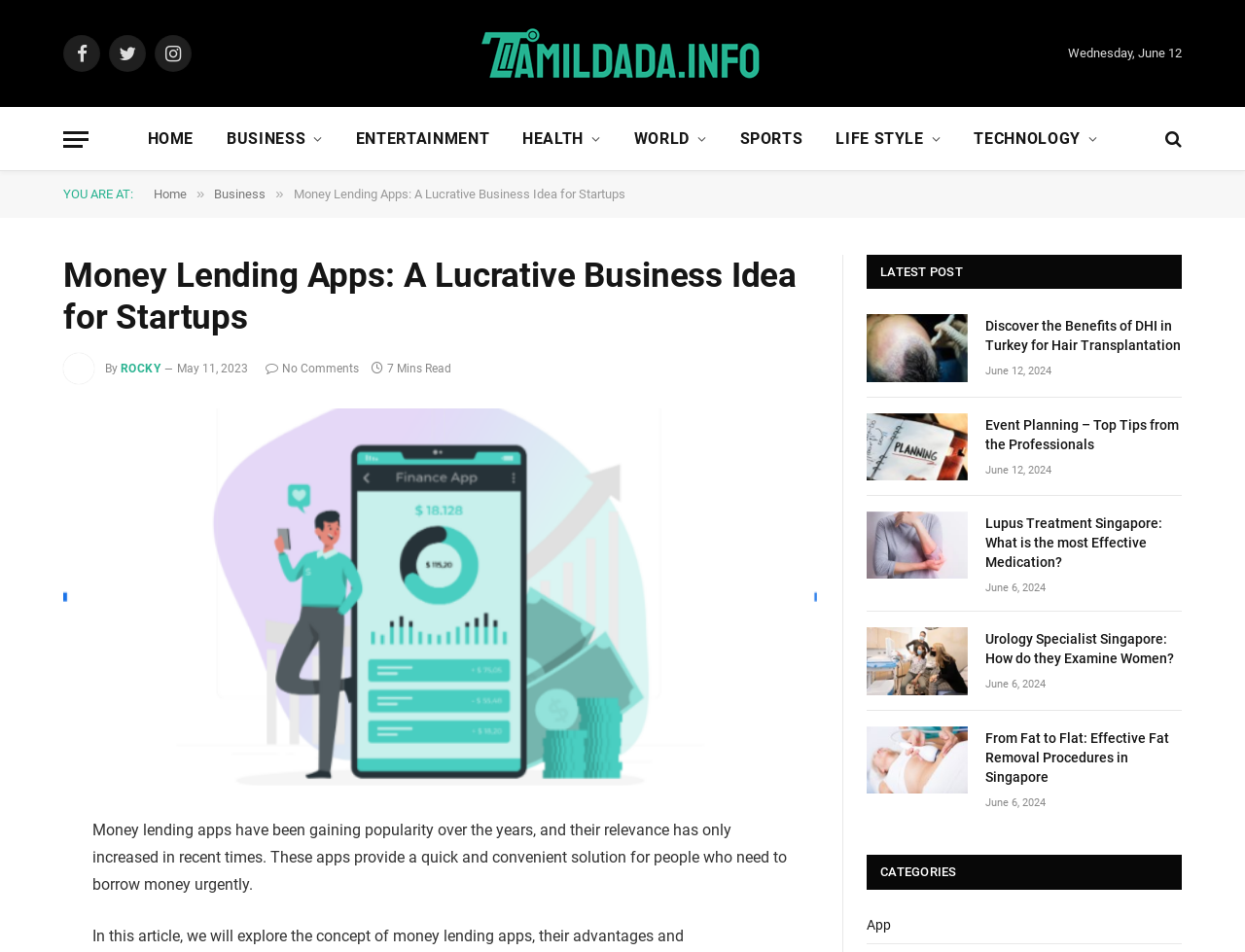How many social media links are there at the top of the webpage?
Refer to the image and provide a concise answer in one word or phrase.

3